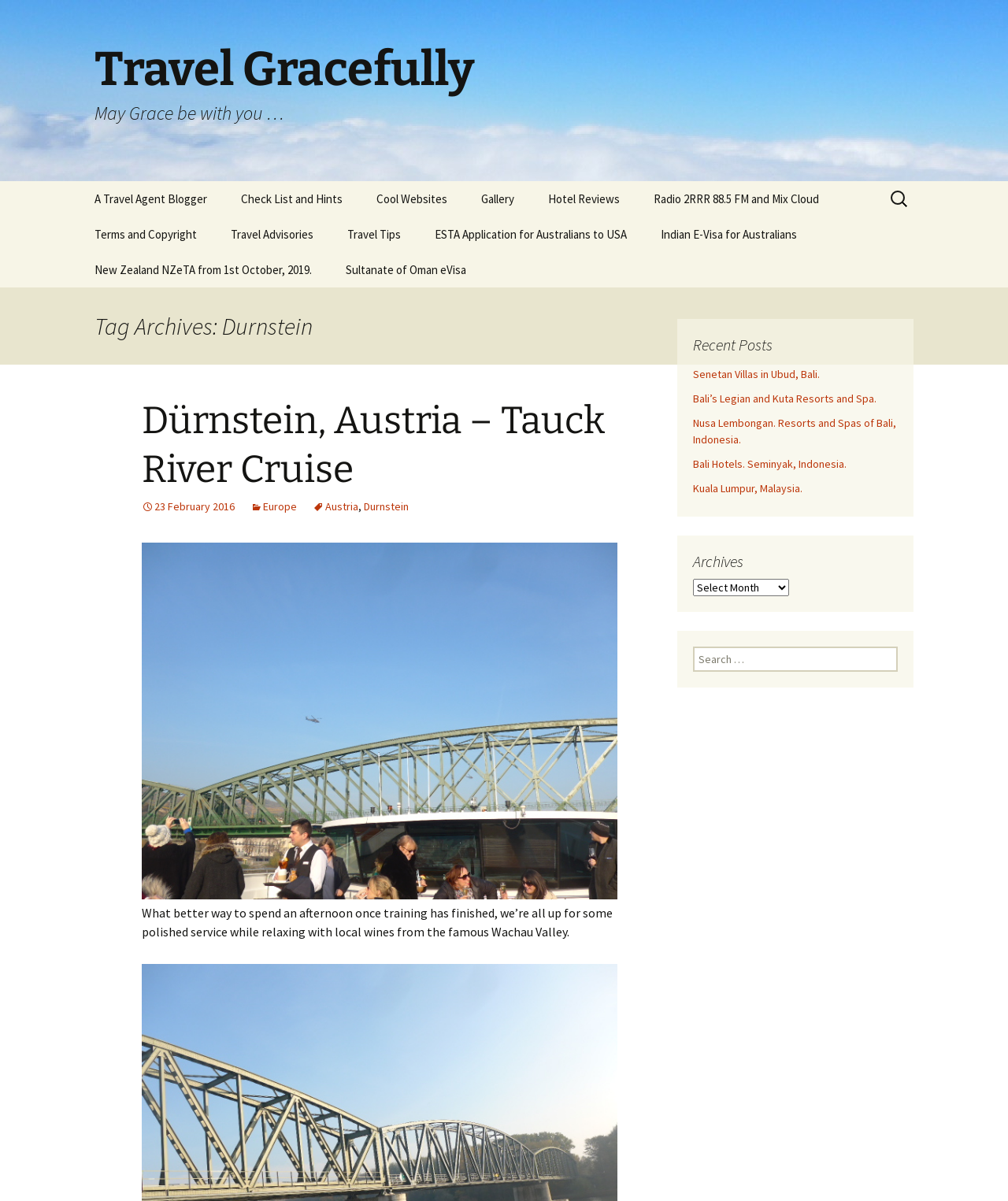Write an exhaustive caption that covers the webpage's main aspects.

The webpage is about travel, specifically focused on Durnstein, Austria. At the top, there is a heading "Travel Gracefully" with a subtitle "May Grace be with you …". Below this, there are several links to different sections of the website, including "A Travel Agent Blogger", "Check List and Hints", "Cool Websites", "Gallery", and "Hotel Reviews".

To the right of these links, there are more links to specific travel destinations, such as Australia, Canada, Europe, South Africa, and Thailand. Below these links, there is a search bar with a label "Search for:".

The main content of the webpage is a blog post about Durnstein, Austria, with a heading "Dürnstein, Austria – Tauck River Cruise". The post includes a link to the article, as well as links to related categories, such as Europe and Austria. There is also an image with the caption "P1220509" and a paragraph of text describing a relaxing afternoon in Durnstein.

Below the blog post, there are headings for "Recent Posts" and "Archives", with links to other blog posts and a dropdown menu to search for archives. The recent posts include links to articles about Senetan Villas in Ubud, Bali, Bali's Legian and Kuta Resorts and Spa, and other travel destinations.